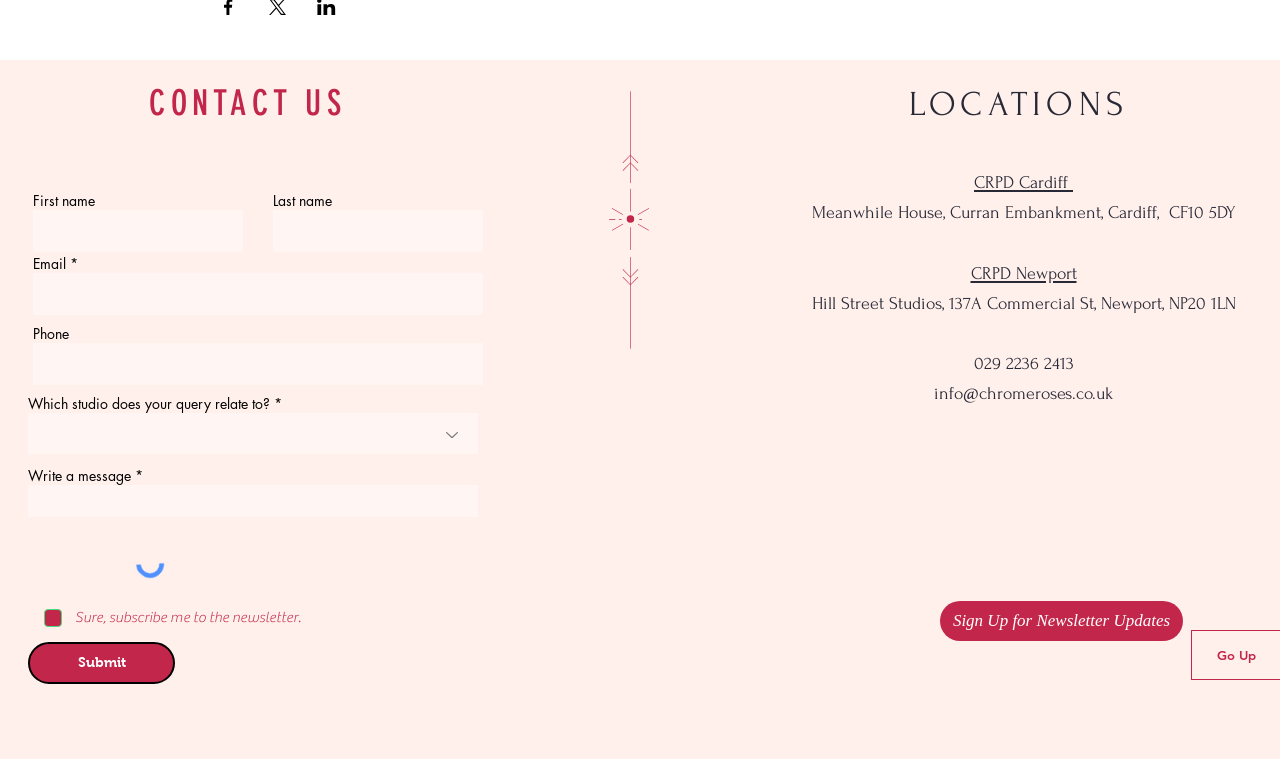Pinpoint the bounding box coordinates for the area that should be clicked to perform the following instruction: "Visit CRPD Cardiff".

[0.761, 0.22, 0.838, 0.256]